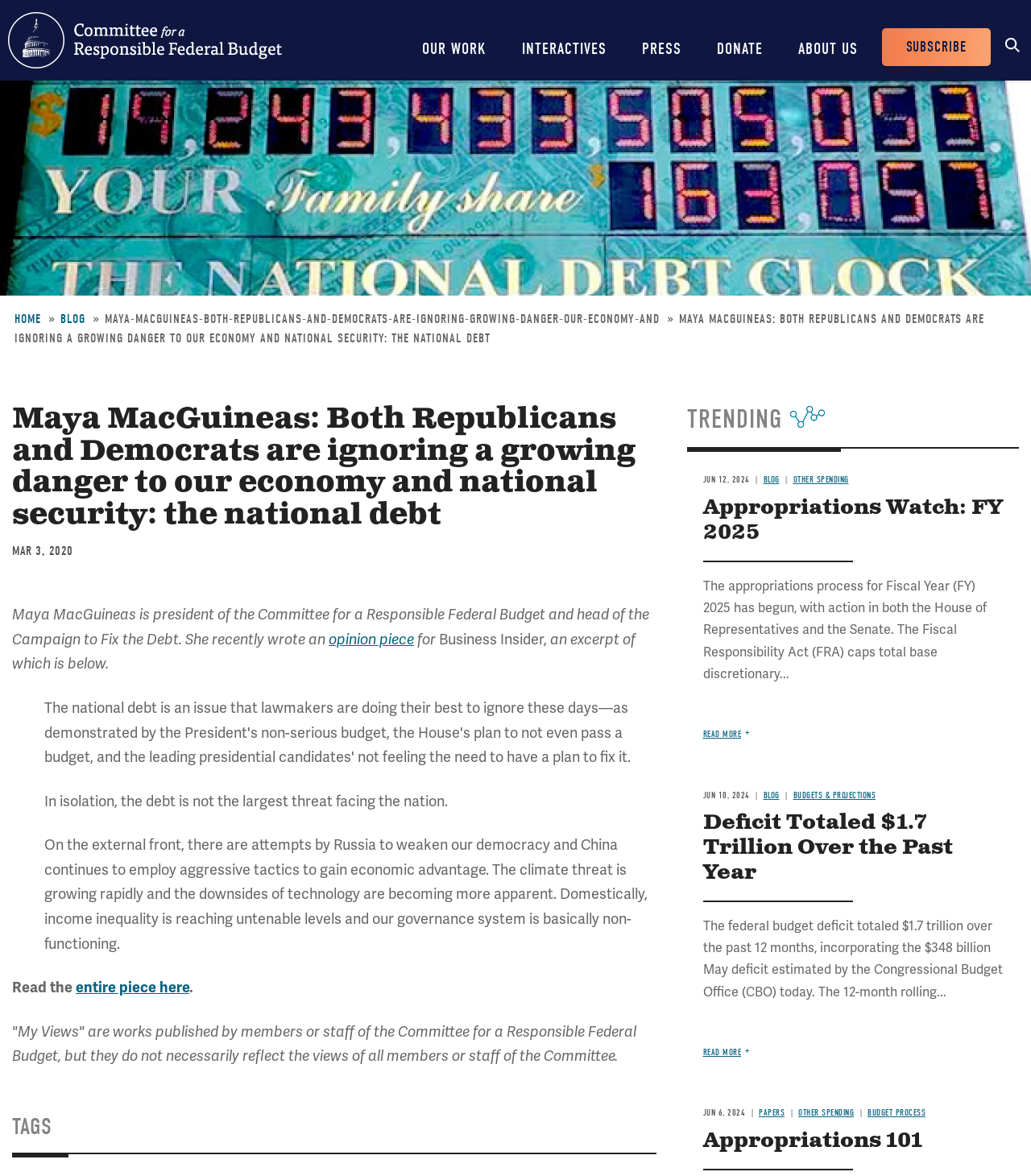Please find and provide the title of the webpage.

Maya MacGuineas: Both Republicans and Democrats are ignoring a growing danger to our economy and national security: the national debt